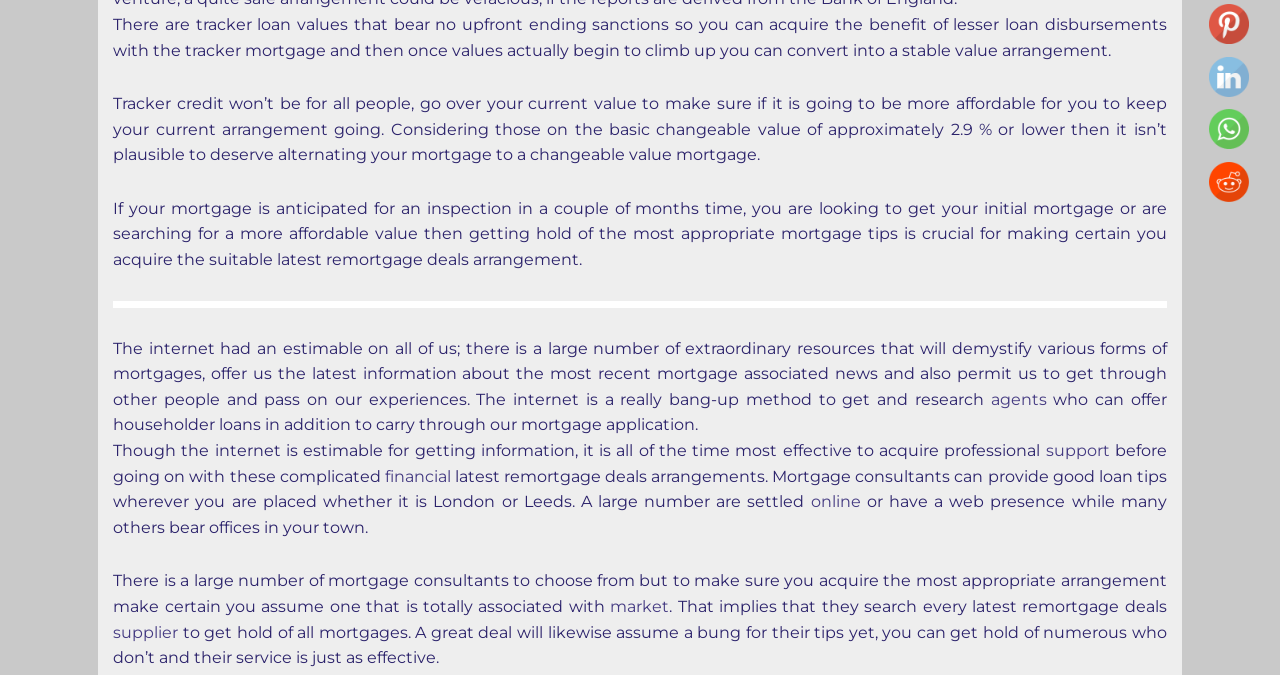Locate the bounding box of the user interface element based on this description: "supplier".

[0.088, 0.871, 0.139, 0.899]